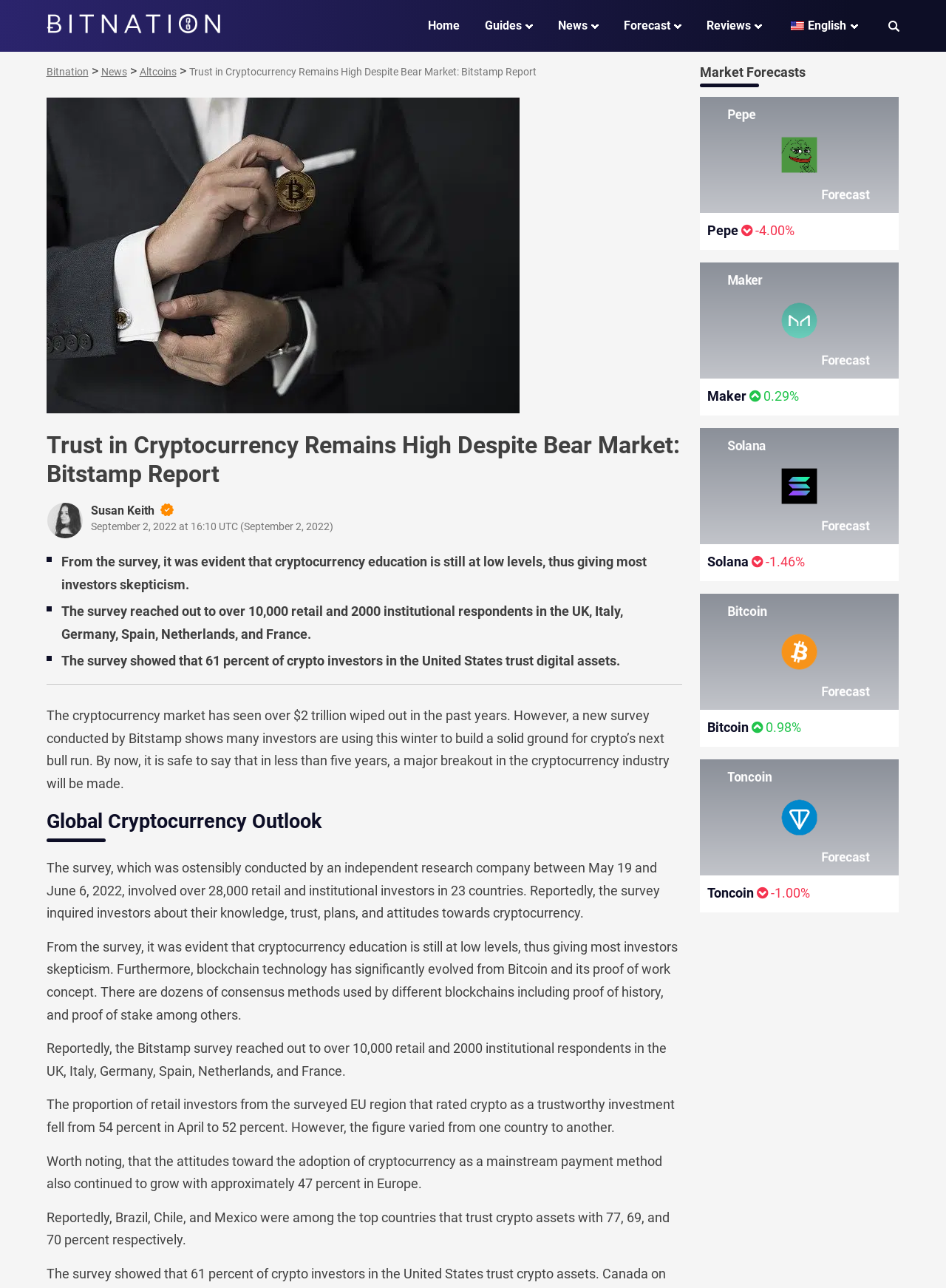Refer to the screenshot and answer the following question in detail:
What is the percentage of crypto investors in the United States who trust digital assets?

The article mentions that 'The survey showed that 61 percent of crypto investors in the United States trust digital assets.' This information can be found in the article's body, specifically in the section discussing the survey's results.